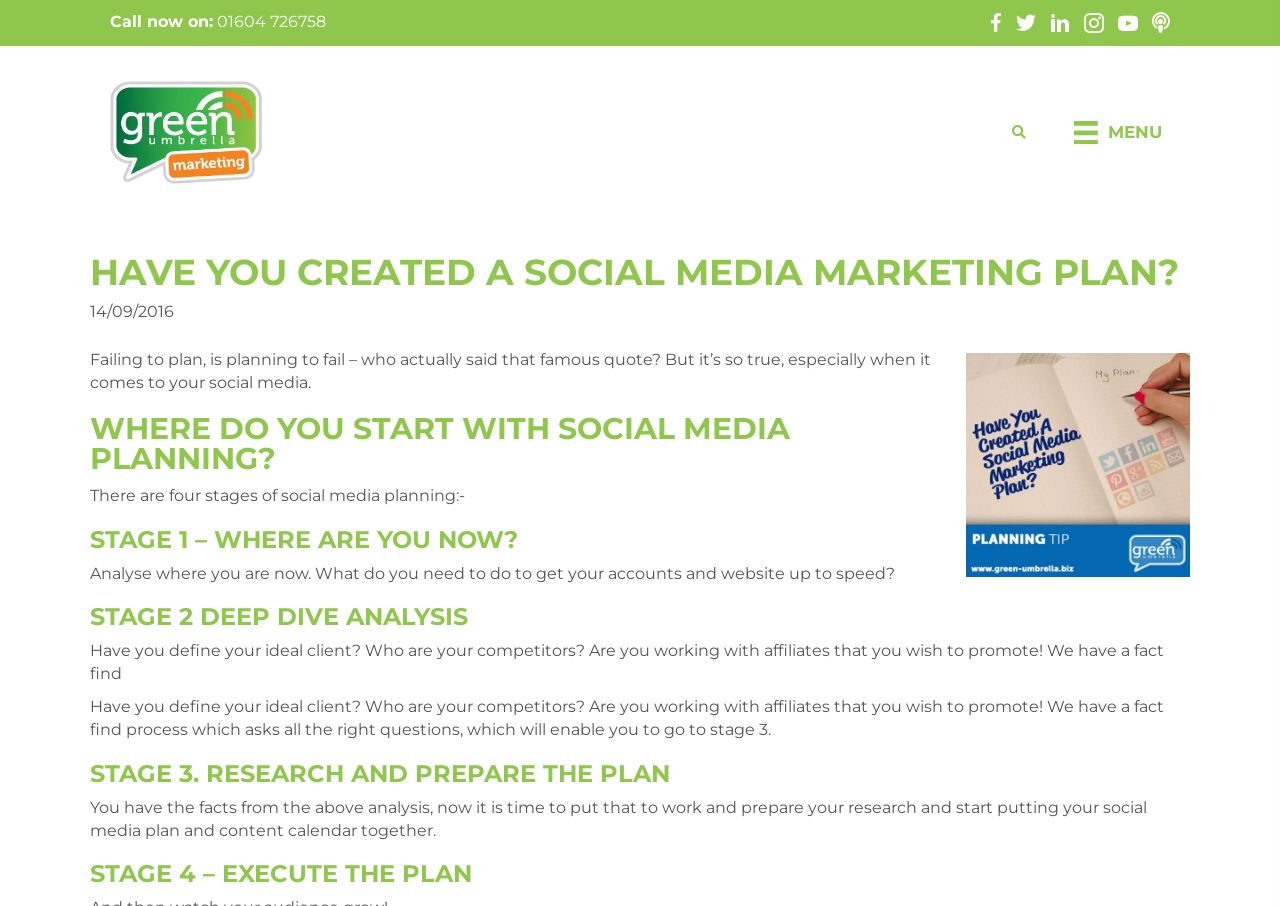What is the logo of Green Umbrella Marketing?
Refer to the image and give a detailed answer to the question.

I found the answer by looking at the top section of the webpage, where the logo is displayed next to the company name 'Green Umbrella Marketing'. The logo is described as 'GU_Marketing_Logo'.